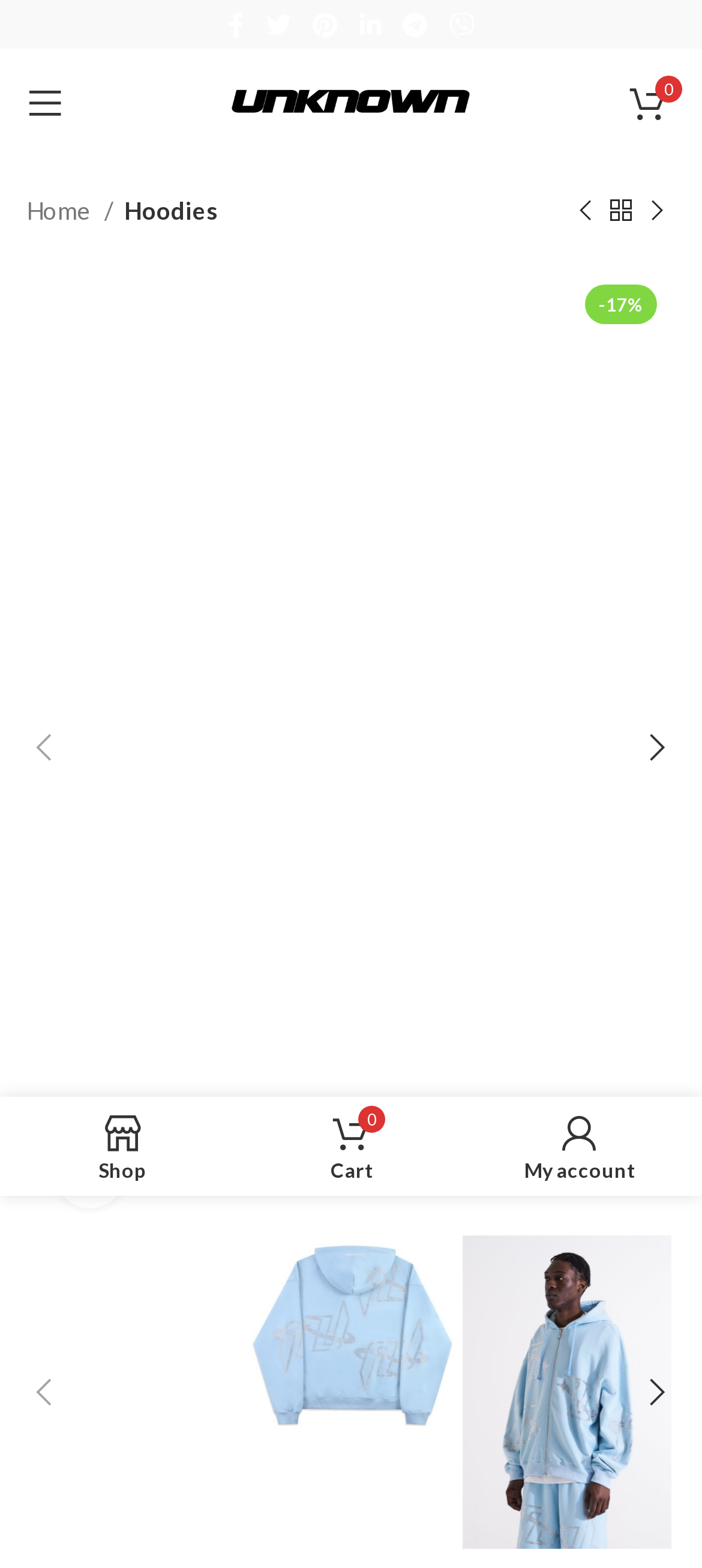Please mark the bounding box coordinates of the area that should be clicked to carry out the instruction: "View previous product".

[0.808, 0.124, 0.859, 0.147]